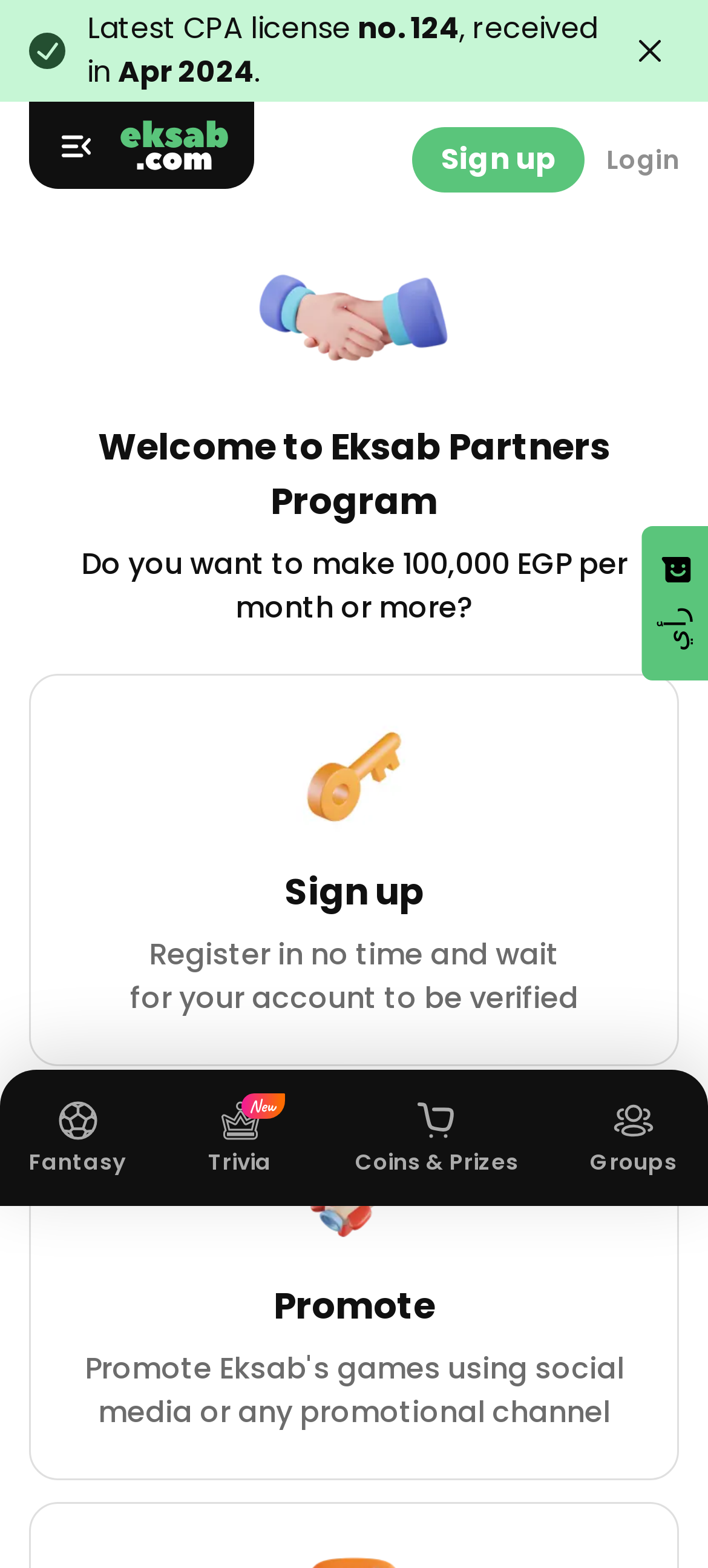Find the bounding box of the UI element described as: "Coins & Prizes". The bounding box coordinates should be given as four float values between 0 and 1, i.e., [left, top, right, bottom].

[0.502, 0.7, 0.732, 0.751]